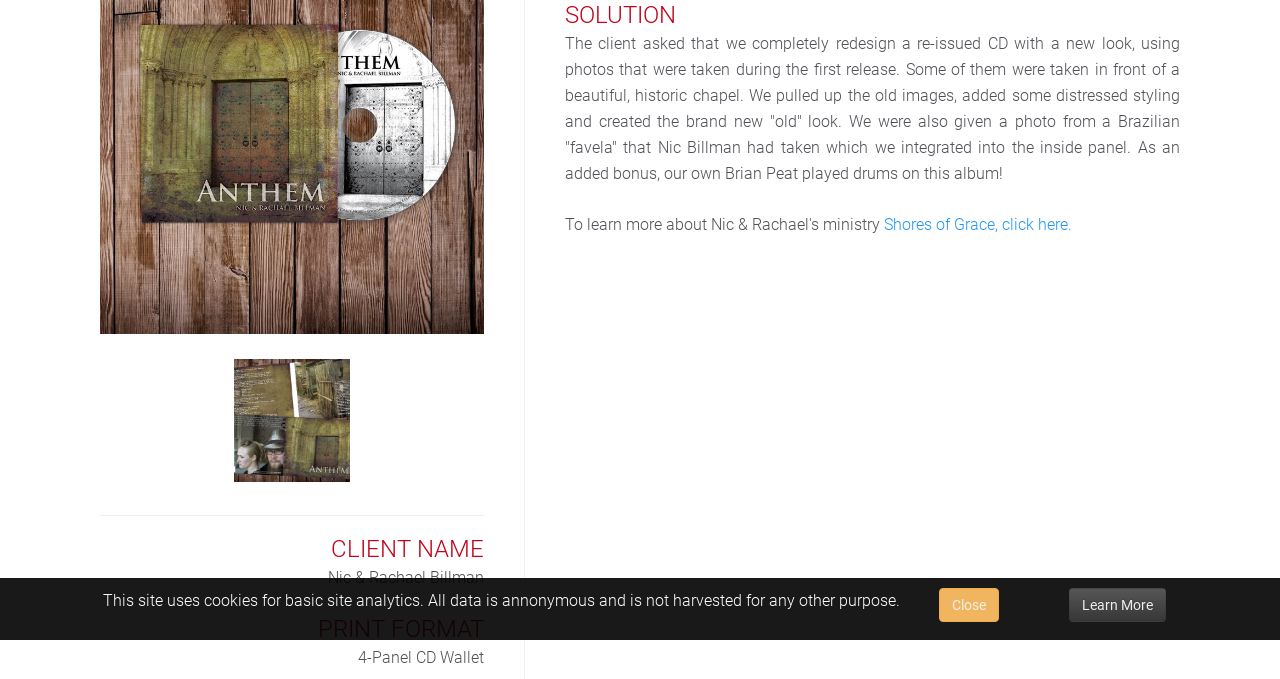Determine the bounding box coordinates of the UI element that matches the following description: "Learn More". The coordinates should be four float numbers between 0 and 1 in the format [left, top, right, bottom].

[0.835, 0.866, 0.911, 0.916]